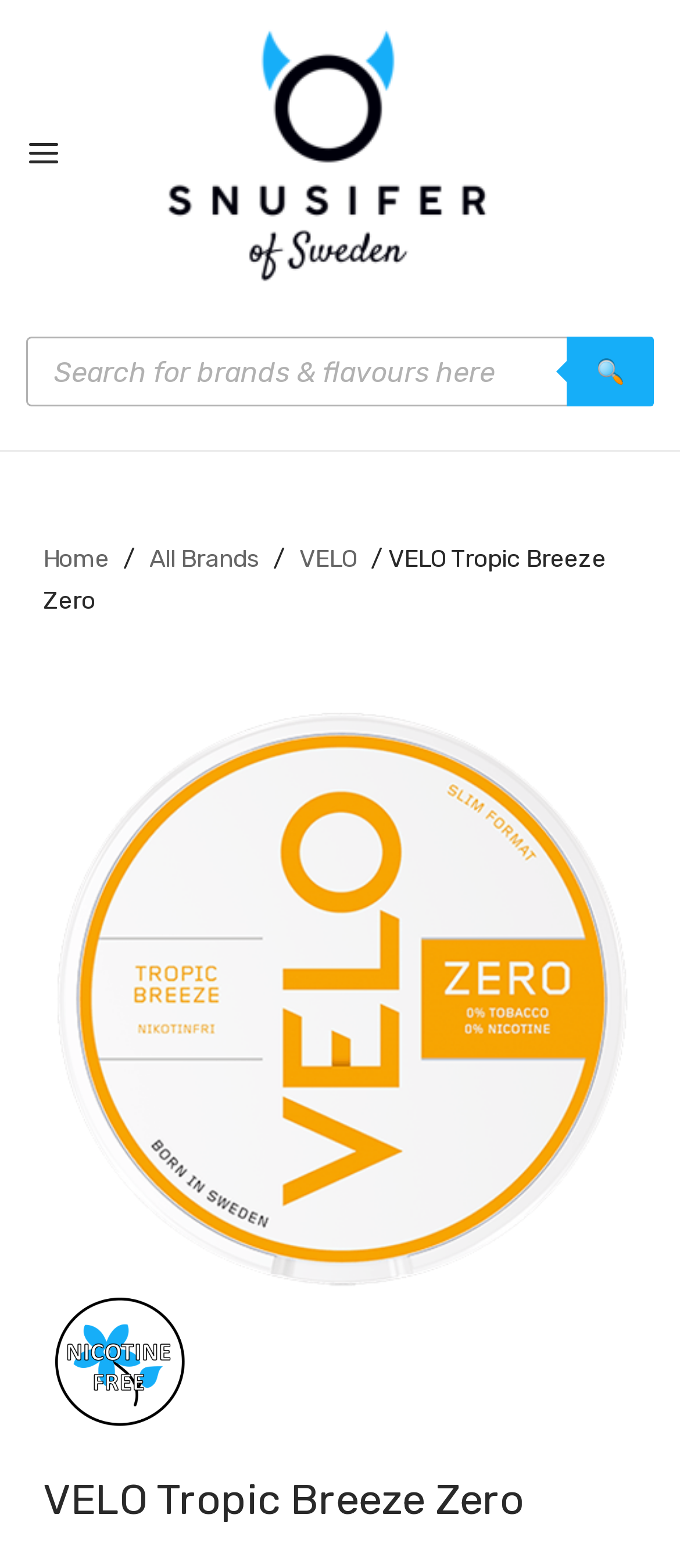What is the brand of the product?
Please ensure your answer to the question is detailed and covers all necessary aspects.

The brand of the product can be determined by looking at the navigation 'Breadcrumb' section, where it is listed as 'VELO' in the link element.